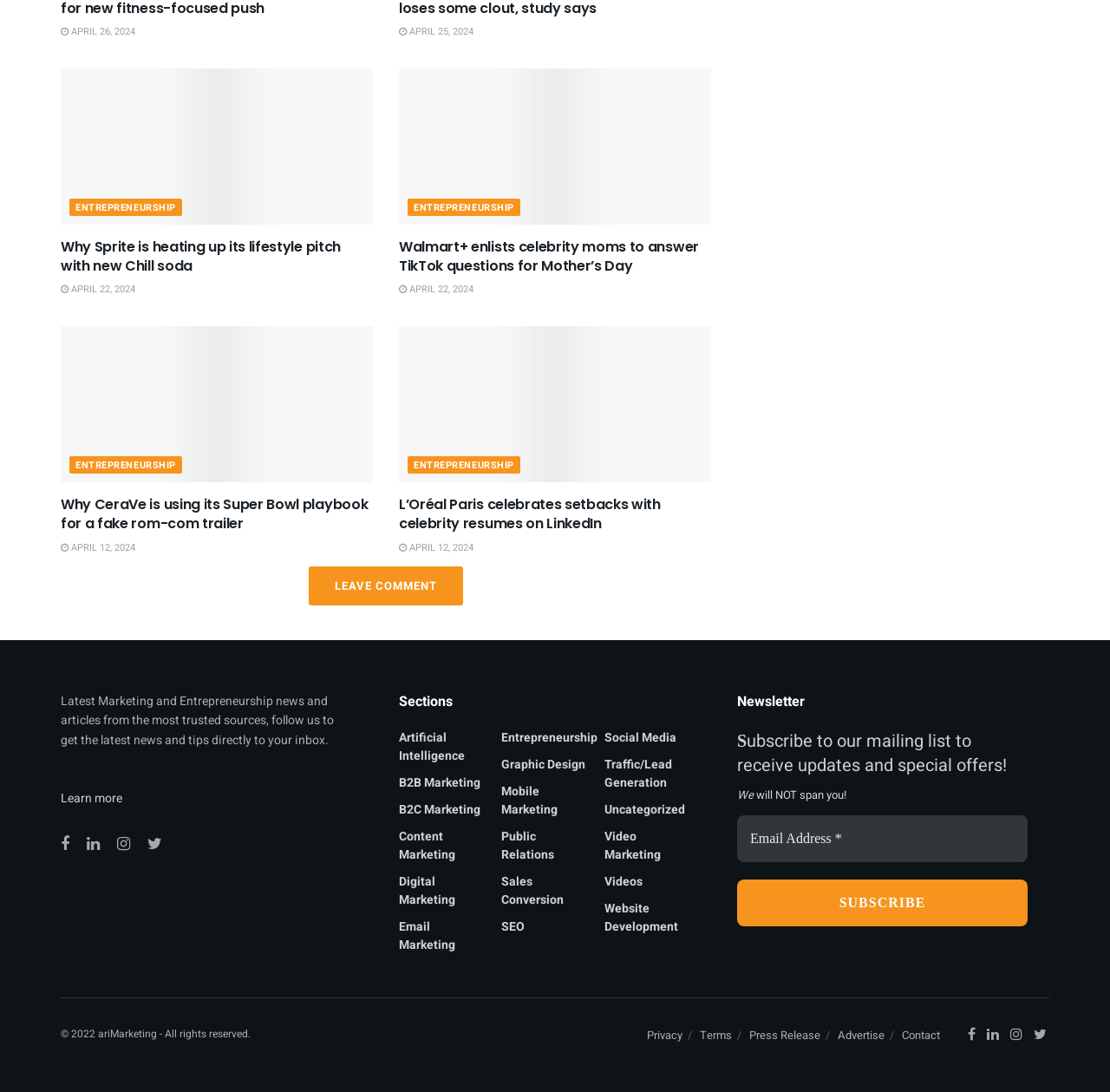Locate the bounding box of the UI element described in the following text: "April 22, 2024".

[0.055, 0.259, 0.122, 0.272]